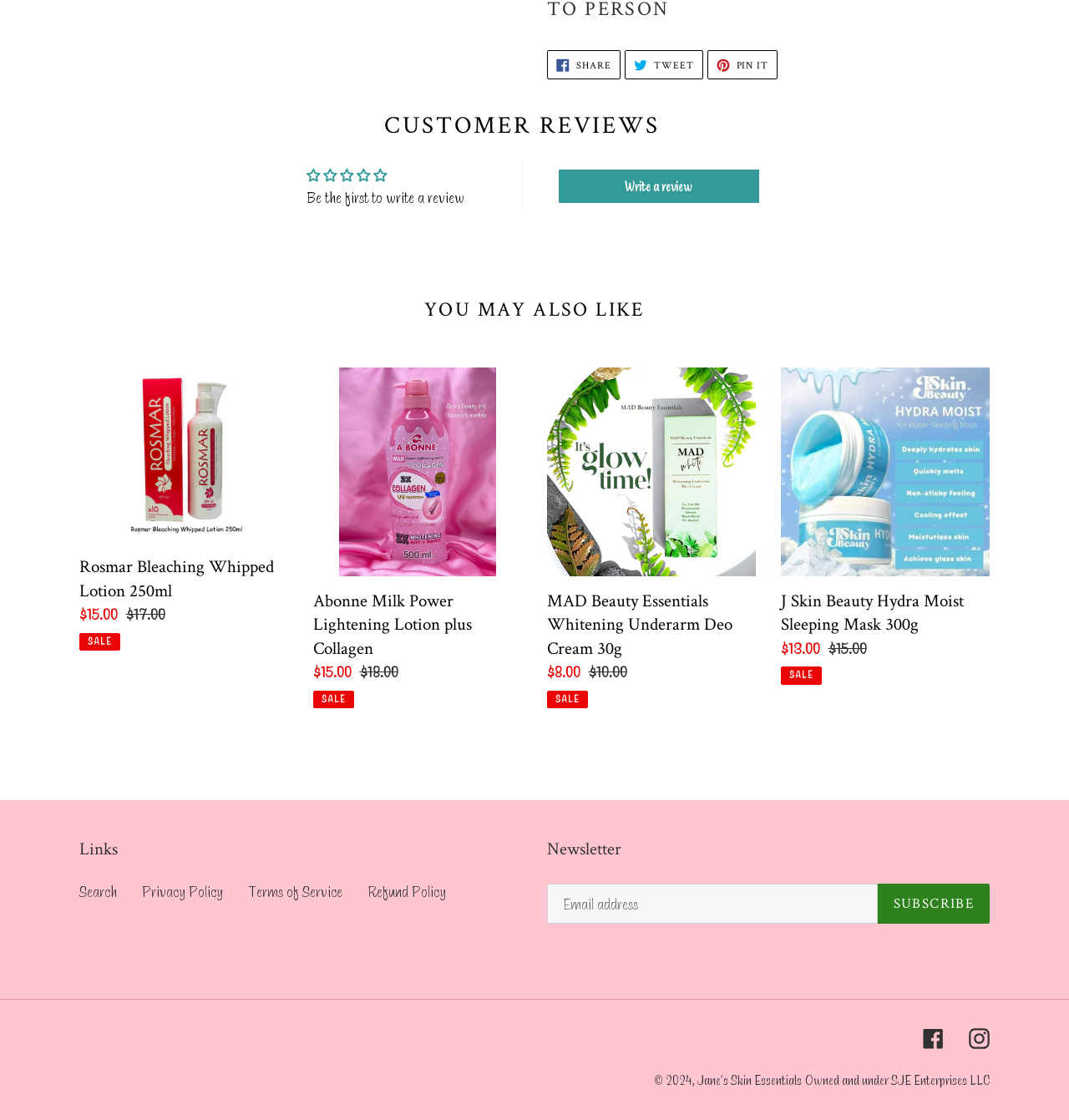With reference to the screenshot, provide a detailed response to the question below:
How many social media links are there?

I counted the number of social media links at the bottom of the webpage, including Facebook, Instagram, and two others, and found a total of 4 links.